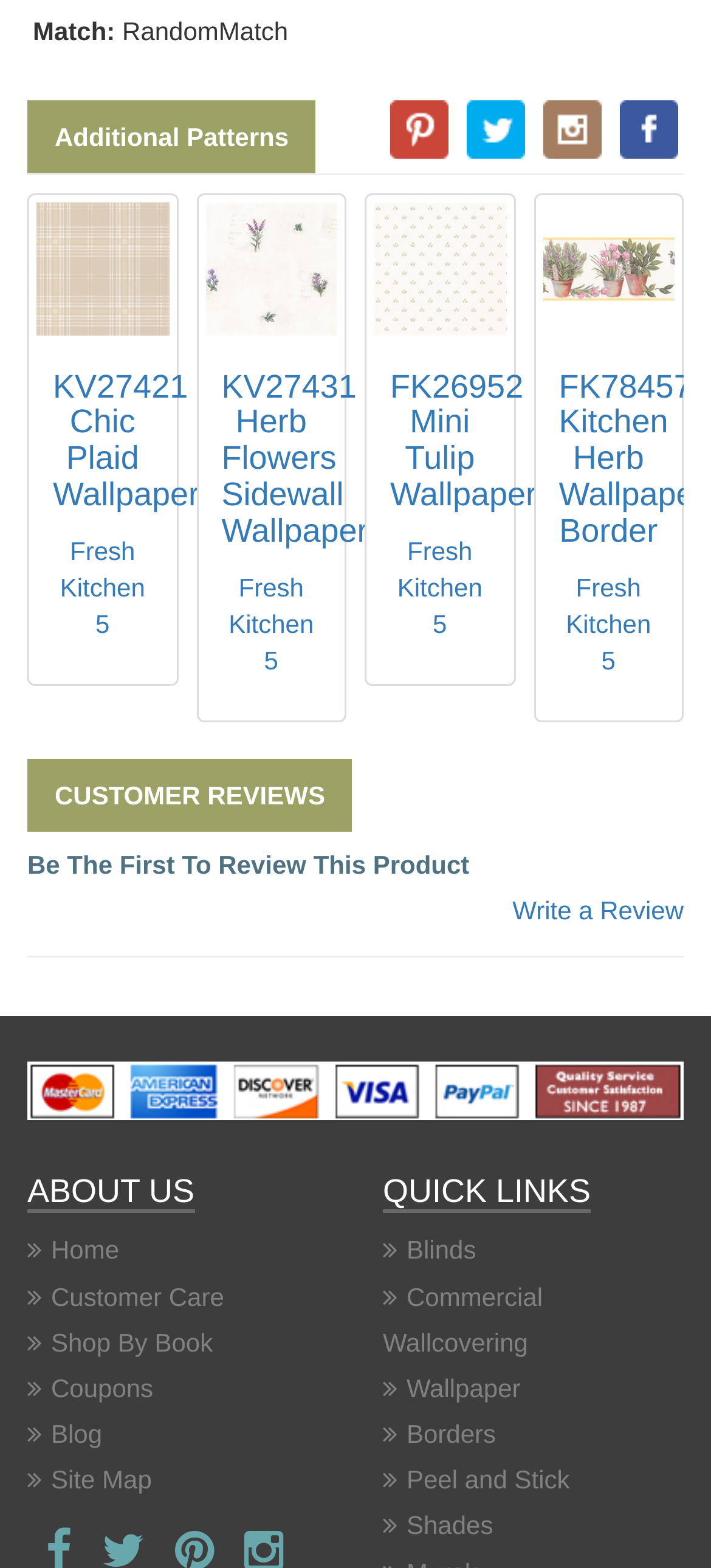Determine the coordinates of the bounding box for the clickable area needed to execute this instruction: "Go to the 'About Us' page".

[0.038, 0.749, 0.462, 0.772]